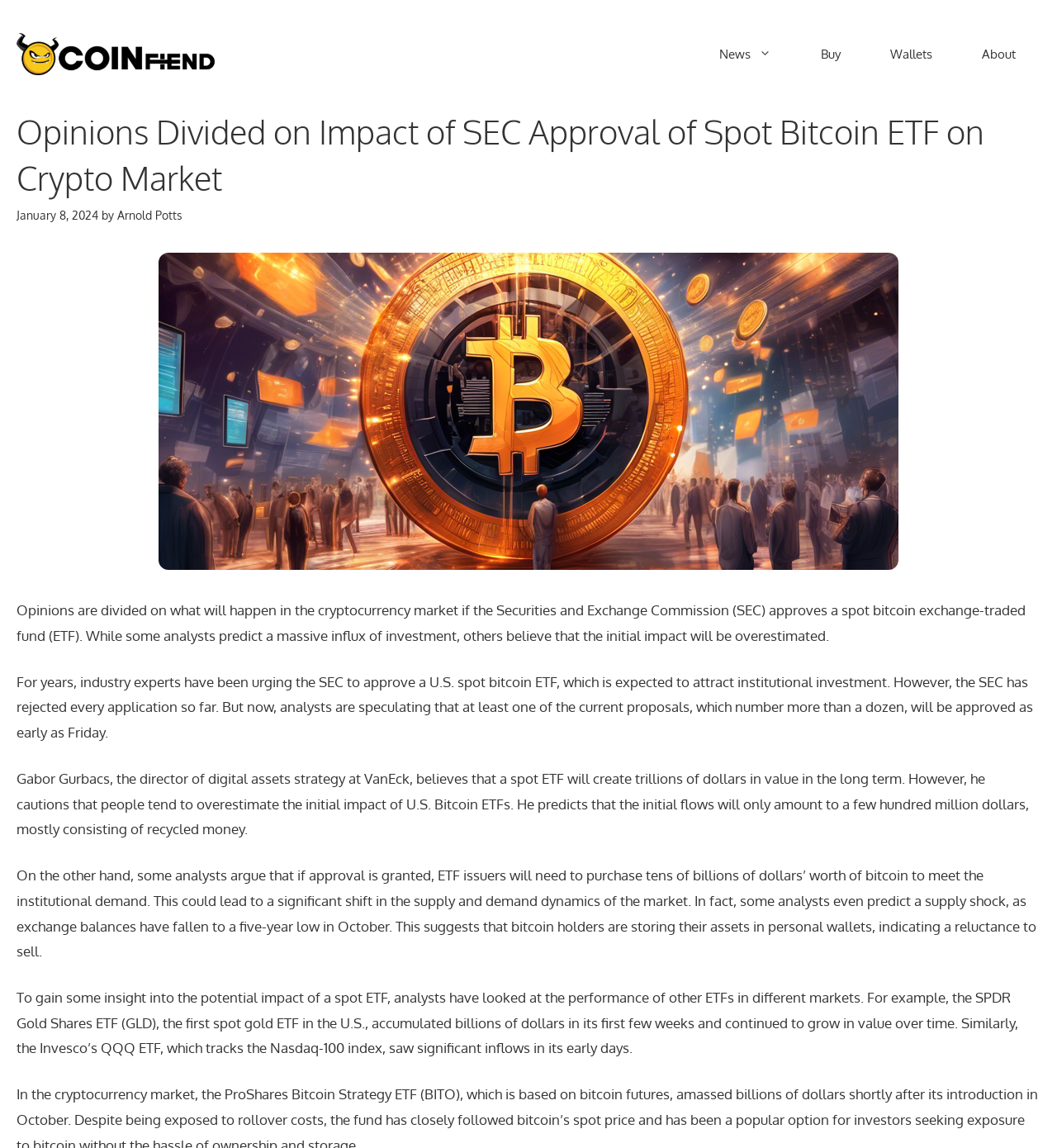What is the date of the article?
Based on the screenshot, provide a one-word or short-phrase response.

January 8, 2024